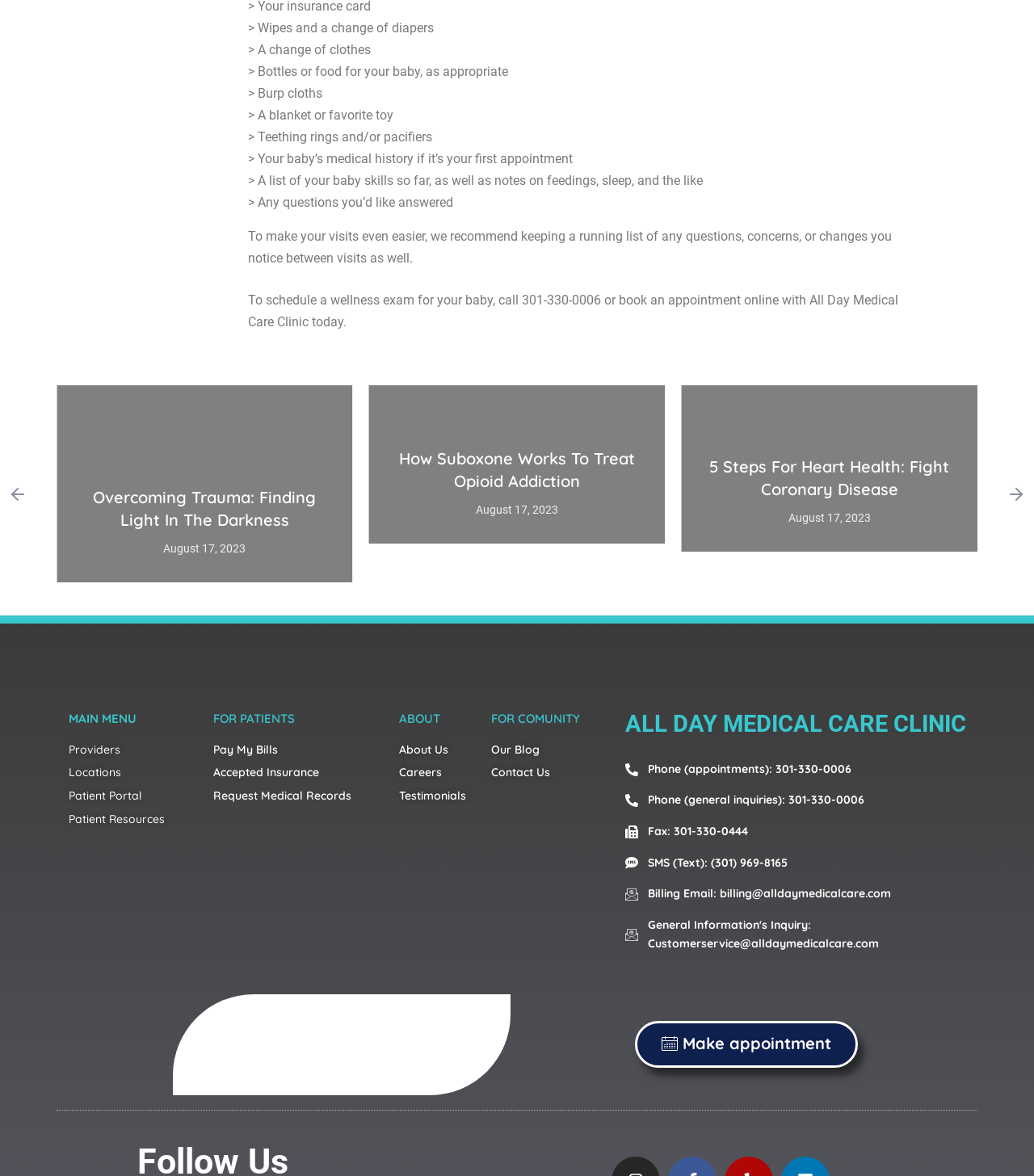Please determine the bounding box of the UI element that matches this description: SMS (Text): ‪(301) 969-8165. The coordinates should be given as (top-left x, top-left y, bottom-right x, bottom-right y), with all values between 0 and 1.

[0.605, 0.726, 0.951, 0.742]